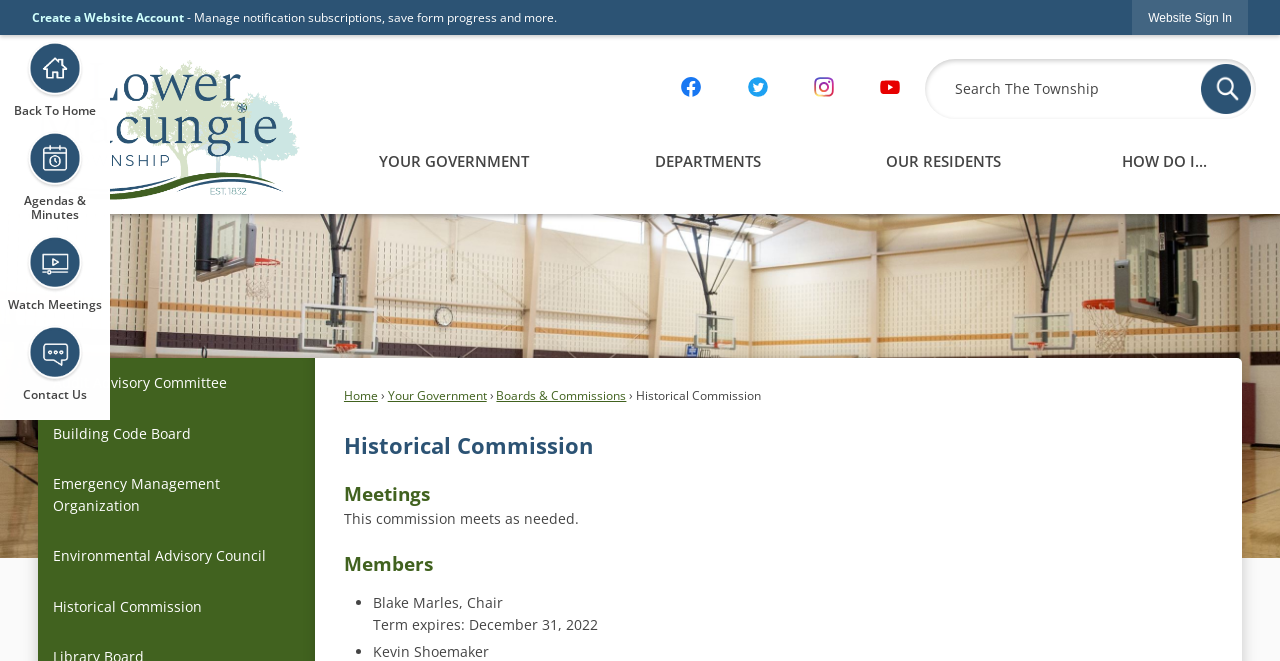Utilize the information from the image to answer the question in detail:
What is the name of the commission?

I found the answer by looking at the heading element with the text 'Historical Commission' which is located at the top of the webpage, indicating that it is the main topic of the page.